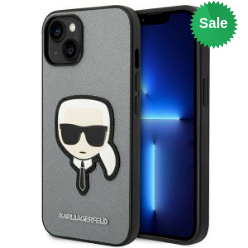Offer a detailed explanation of the image and its components.

Celebrate style with this chic Karl Lagerfeld iPhone 14 Plus / 15 Plus case, featuring a stylish 3D rendition of the iconic designer himself, complete with his signature sunglasses. The case boasts a sleek Saffiano finish in gray and black, ensuring a sophisticated look while offering robust protection for your phone. This eye-catching accessory is not only functional but also a fashion statement, making it perfect for fans of the legendary fashion mogul. The case is currently available at a special sale price, adding to its appeal for those wanting to combine practicality with haute couture.